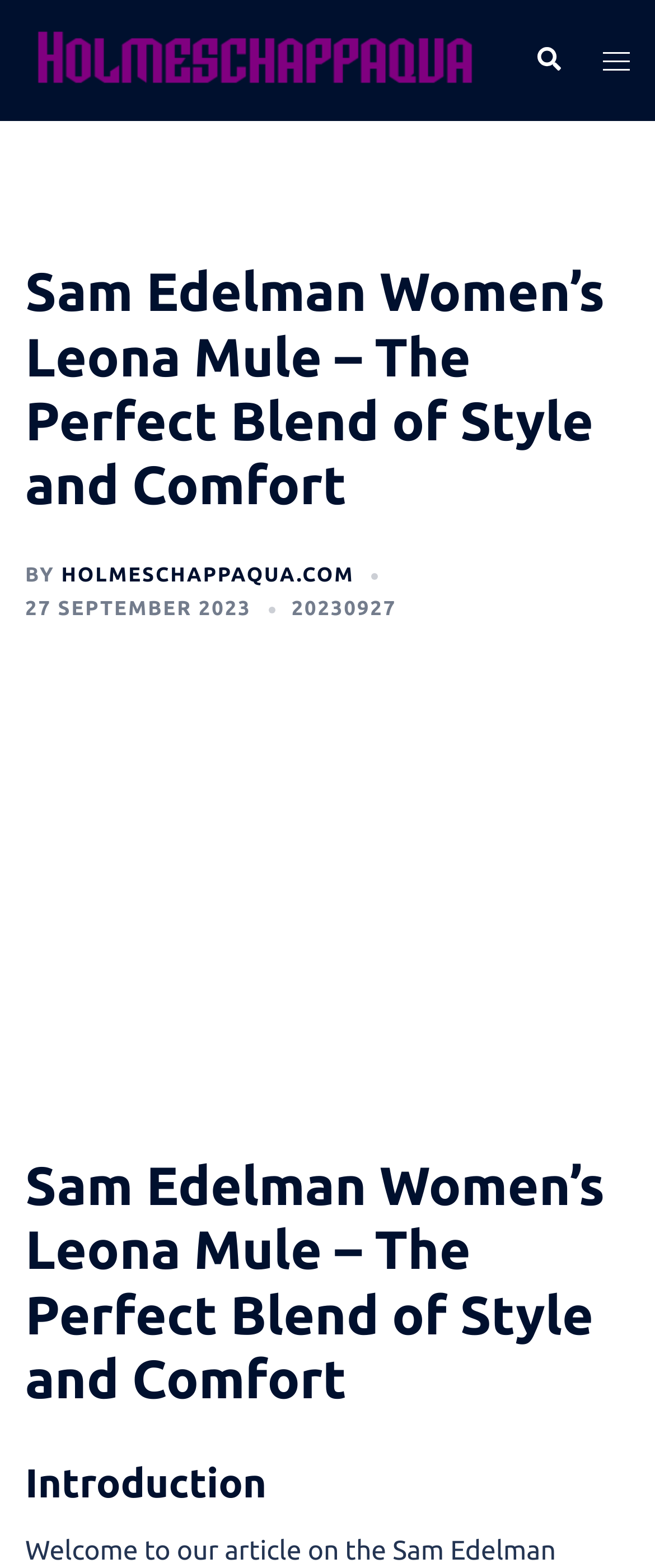Utilize the information from the image to answer the question in detail:
What is the brand of the Leona Mule?

By looking at the webpage, I can see that the brand of the Leona Mule is mentioned in the heading 'Sam Edelman Women’s Leona Mule – The Perfect Blend of Style and Comfort'.